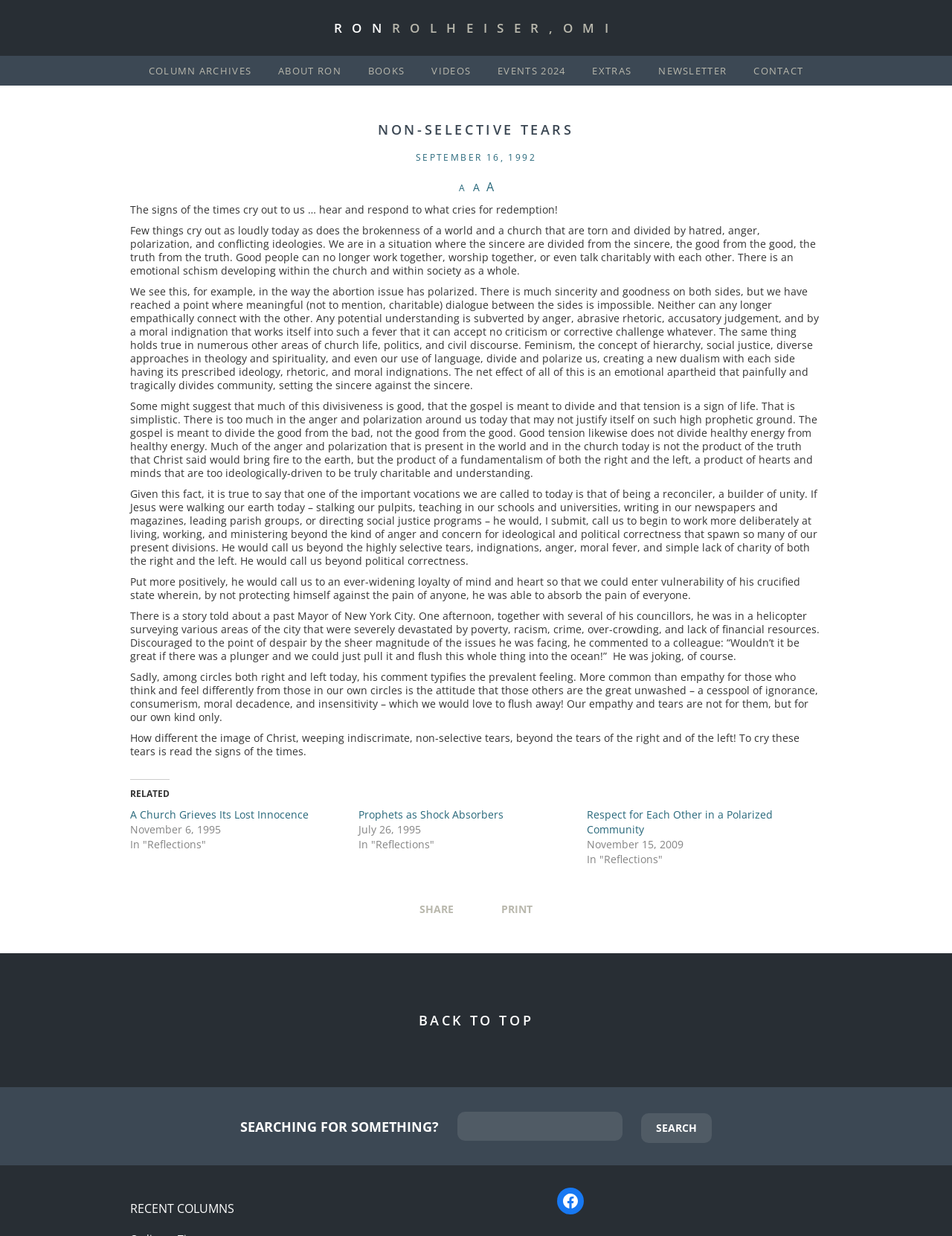What is the author's name?
Using the image, provide a concise answer in one word or a short phrase.

Fr. Ron Rolheiser, OMI